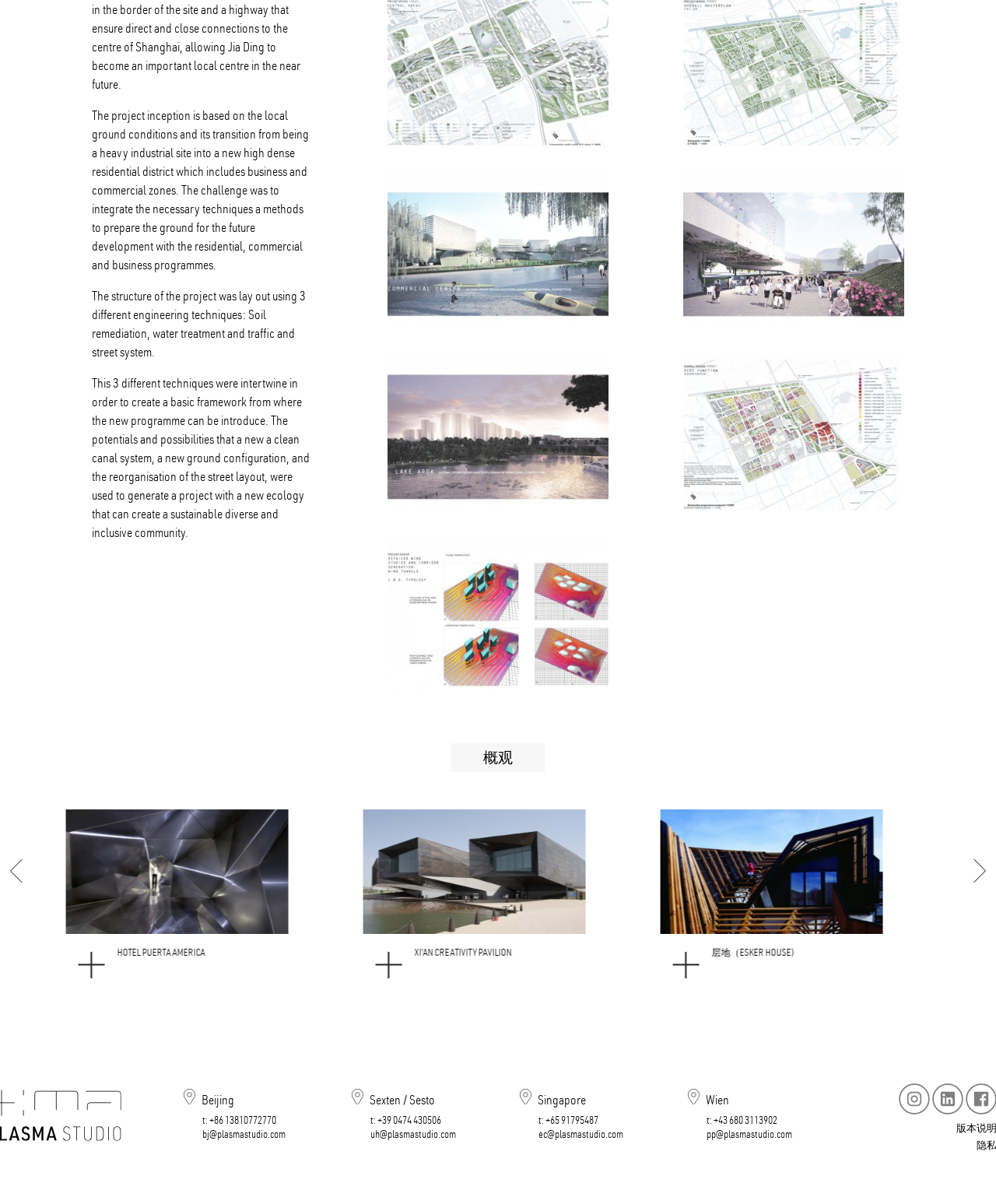What is the name of the first project mentioned?
Answer the question with a single word or phrase, referring to the image.

ESKER HOUSE